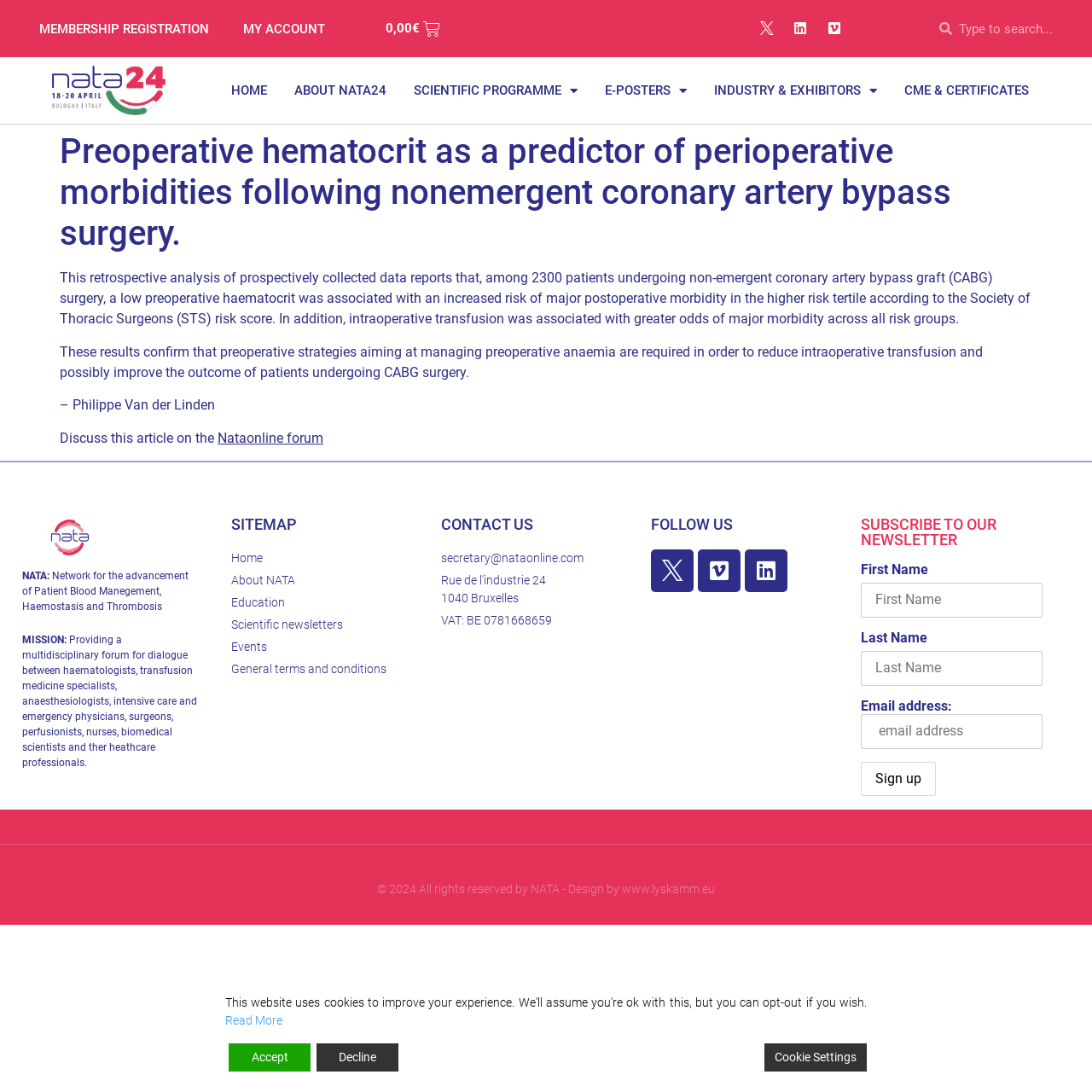Can you locate the main headline on this webpage and provide its text content?

Preoperative hematocrit as a predictor of perioperative morbidities following nonemergent coronary artery bypass surgery.